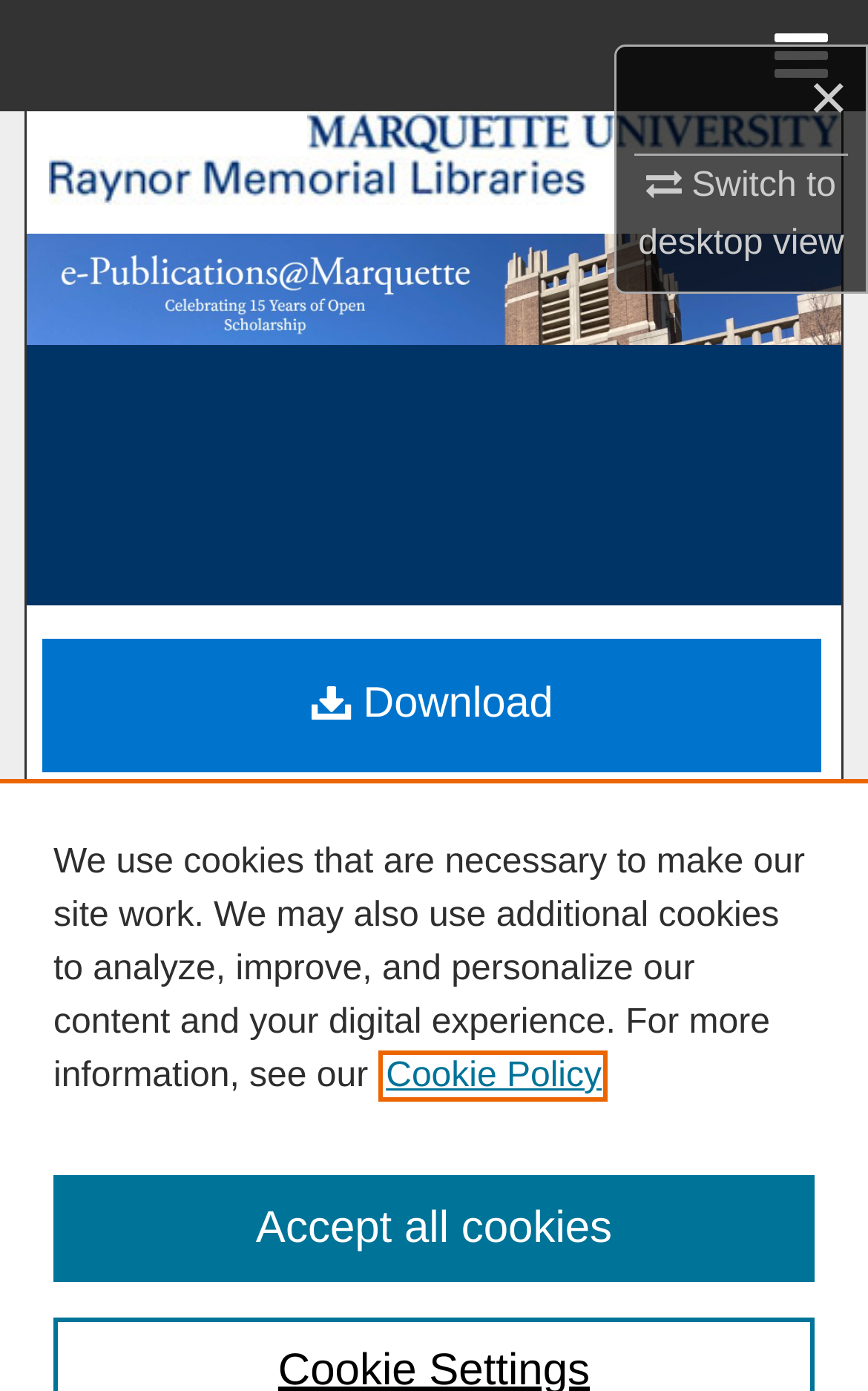Please give a succinct answer to the question in one word or phrase:
What is the name of the research paper?

Active Voltage Balancing of Integrated Modular Drive with Series DC-Li